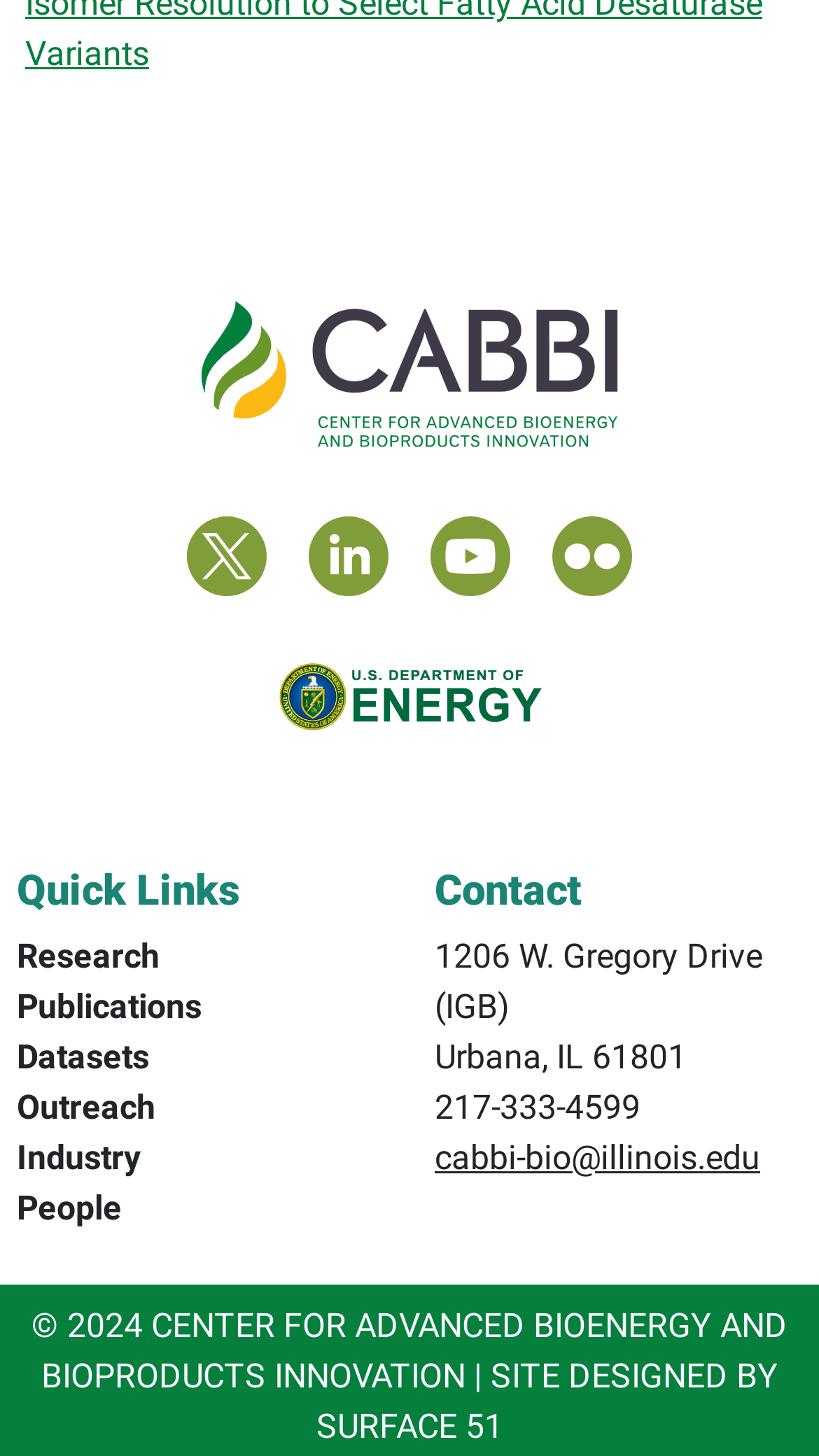Determine the bounding box coordinates of the area to click in order to meet this instruction: "visit CABBI".

[0.021, 0.205, 0.979, 0.309]